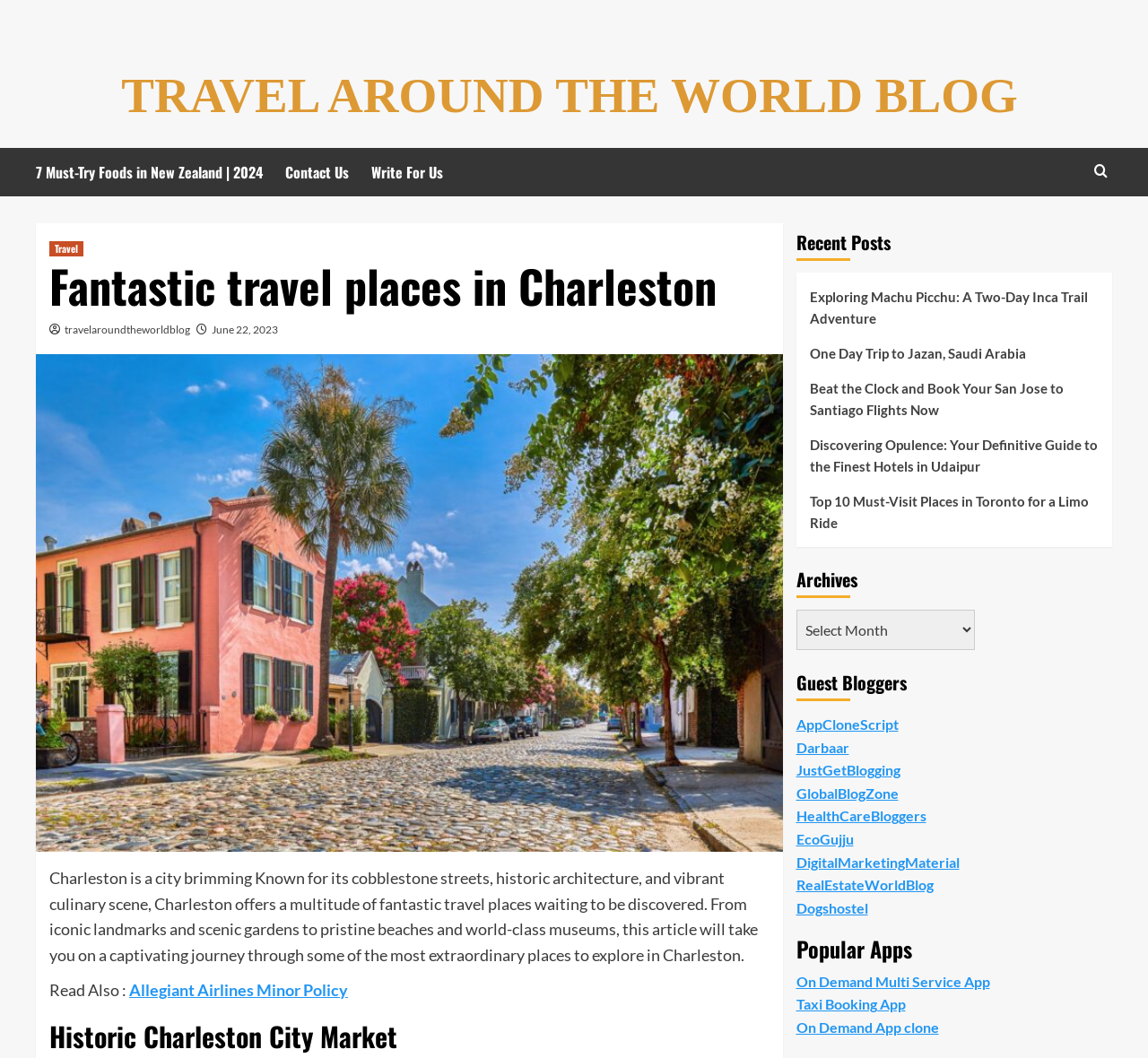What is the headline of the webpage?

Fantastic travel places in Charleston